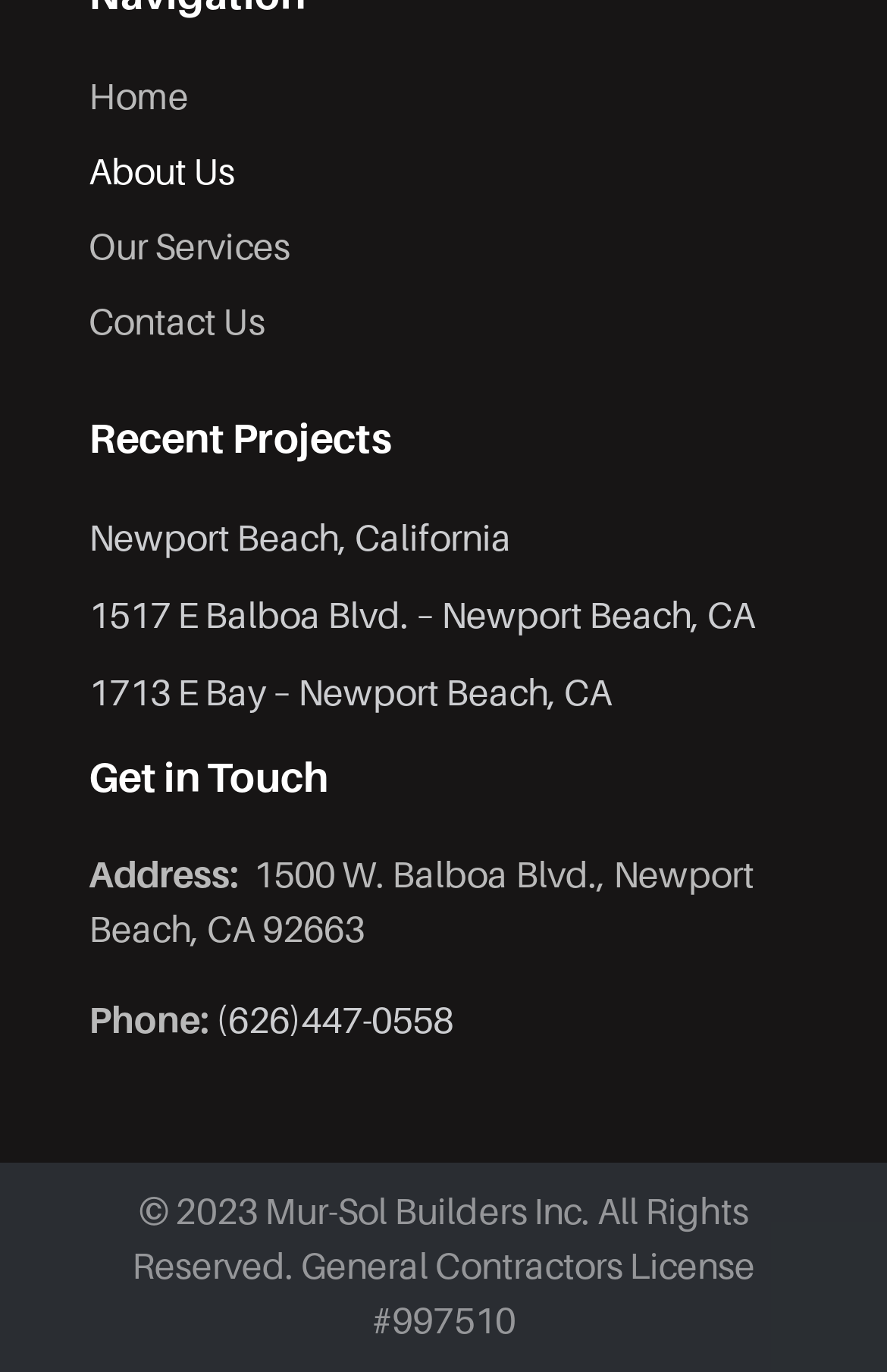What is the location of the 'Get in Touch' section?
Answer the question with a thorough and detailed explanation.

I determined the location of the 'Get in Touch' section by looking at the y-coordinates of the bounding box of the static text element with the text 'Get in Touch'. The y-coordinates are around 0.548, which indicates that the element is located in the middle of the page.